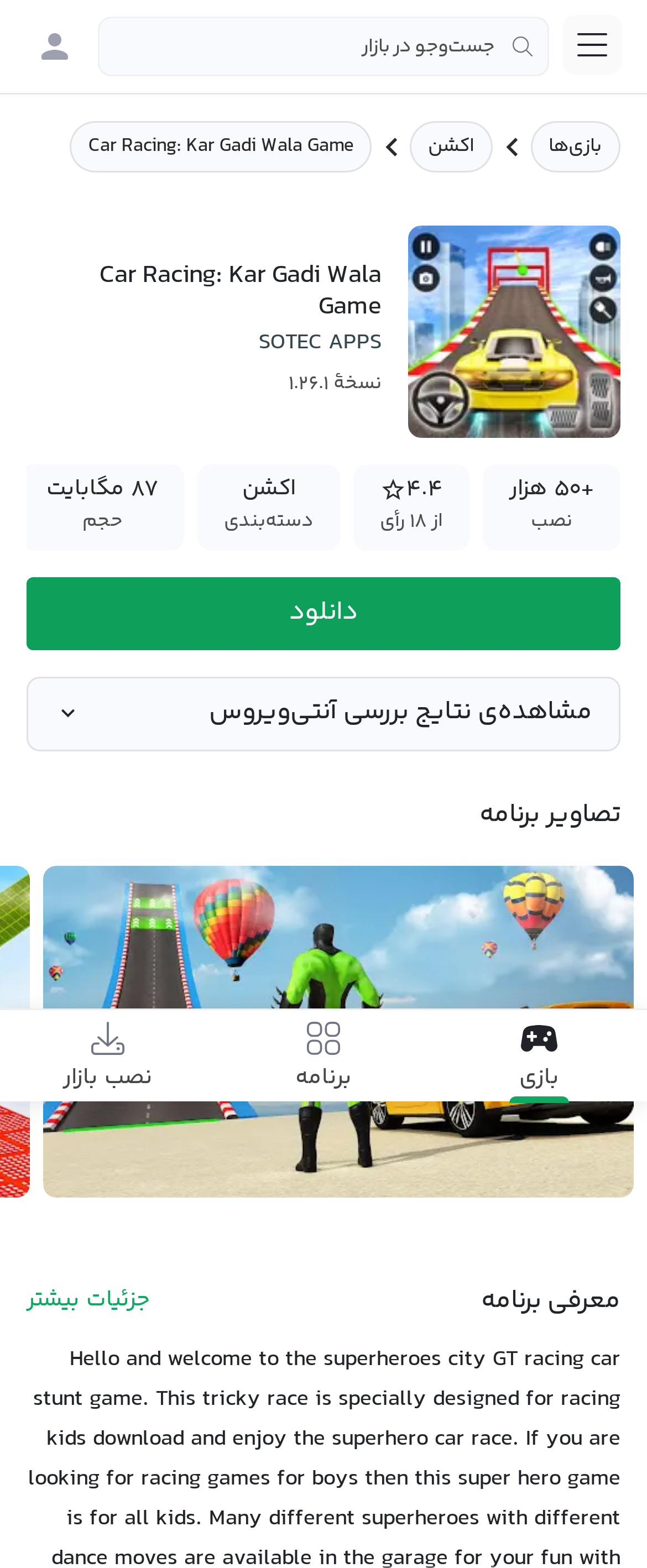What is the name of the game?
Please provide a single word or phrase as the answer based on the screenshot.

Car Racing: Kar Gadi Wala Game